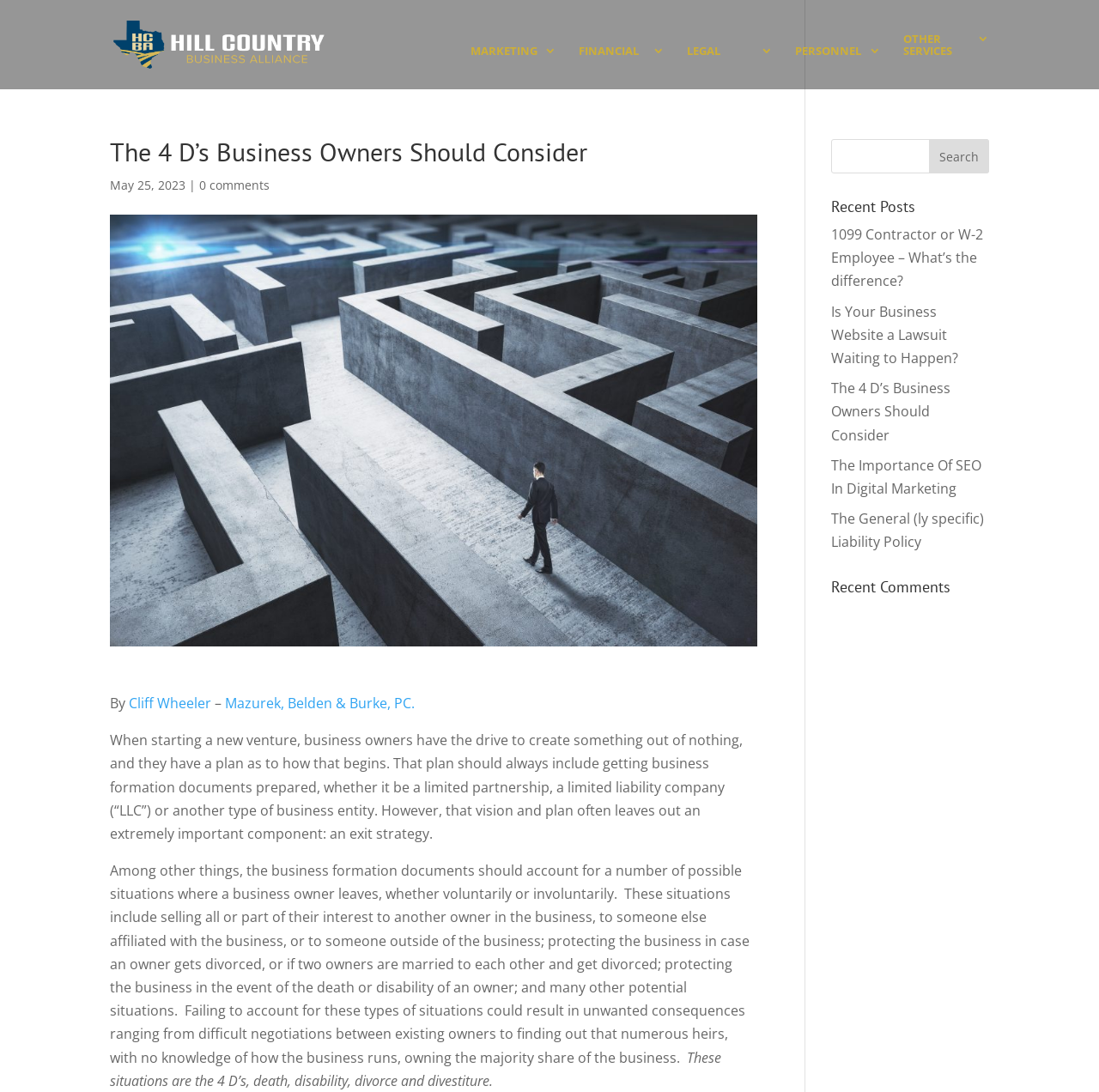Could you indicate the bounding box coordinates of the region to click in order to complete this instruction: "Check recent comments".

[0.756, 0.531, 0.9, 0.553]